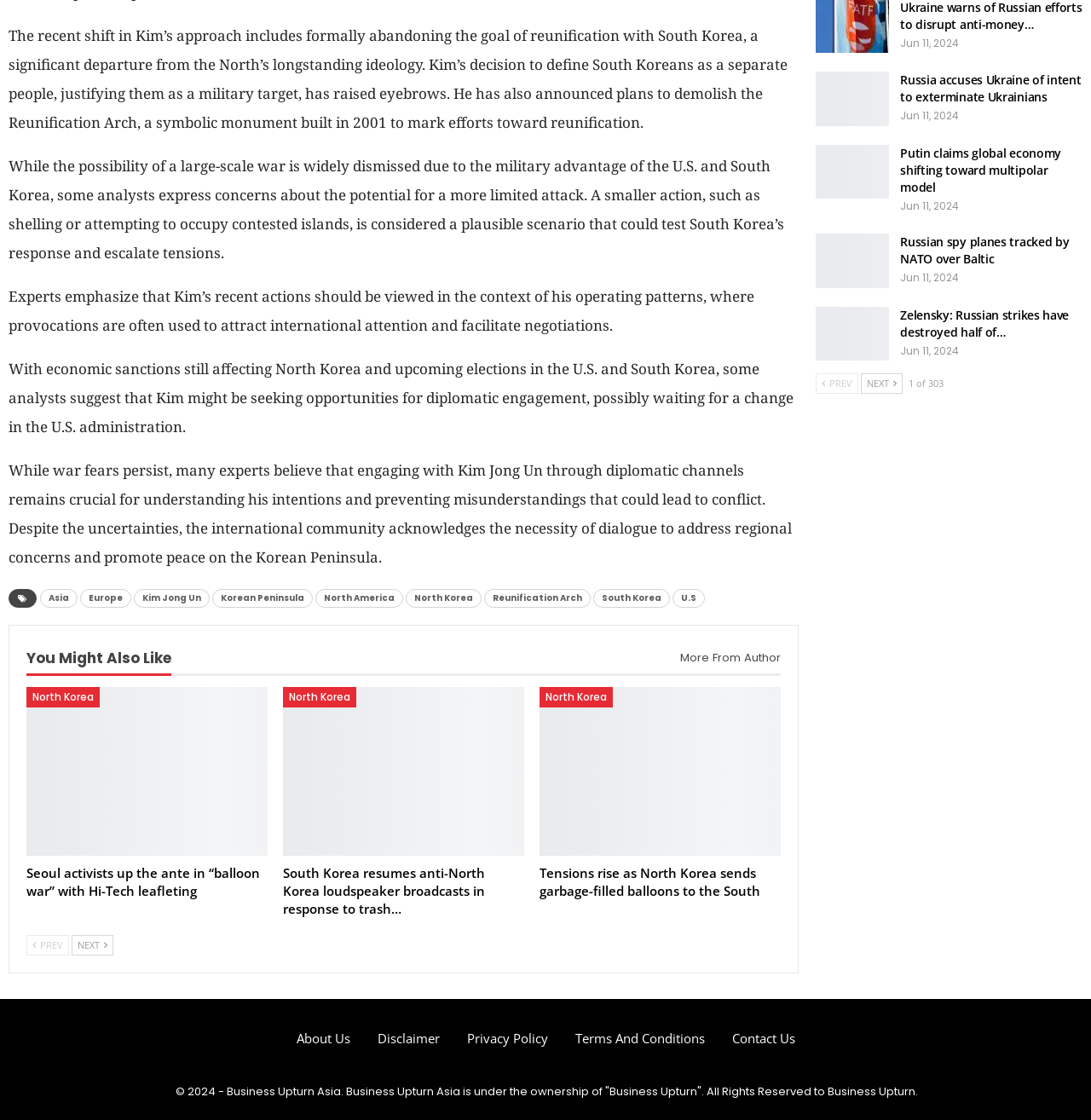What is the purpose of the links at the bottom of the webpage?
Answer the question with as much detail as you can, using the image as a reference.

The links at the bottom of the webpage, such as 'Previous' and 'Next', are likely used for navigation purposes, allowing the user to move to the previous or next page of articles.